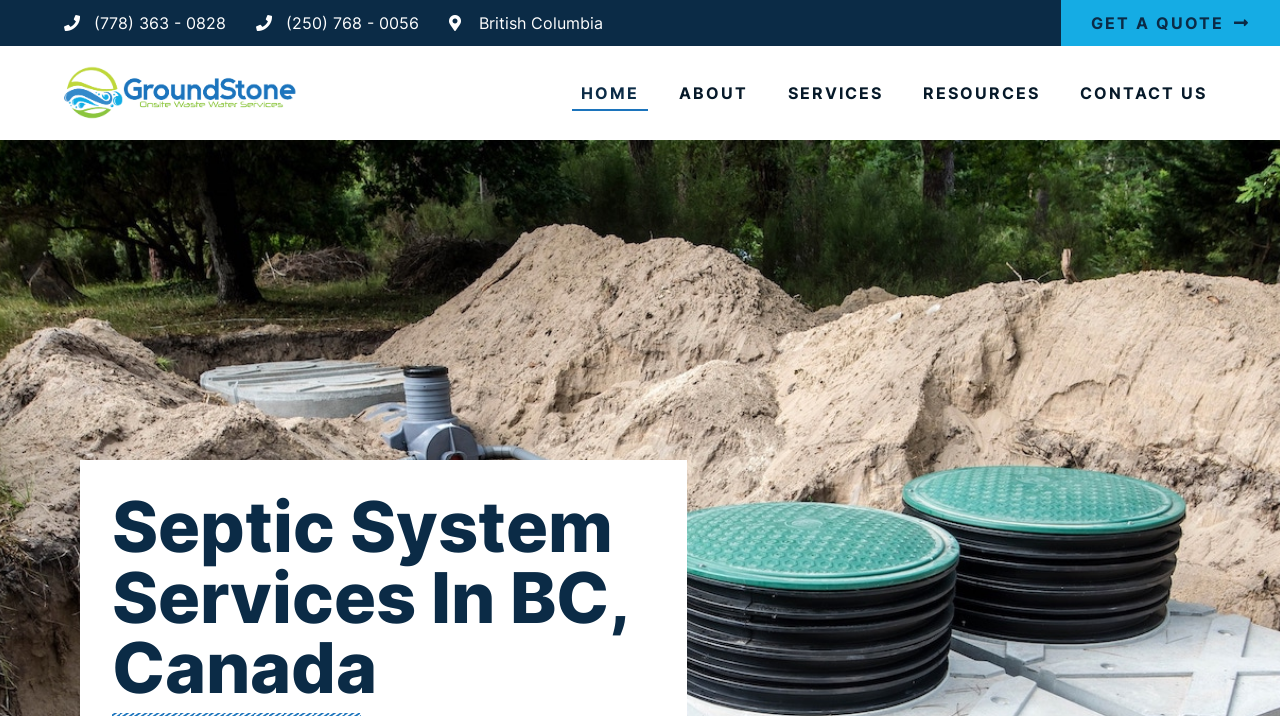Find the primary header on the webpage and provide its text.

Septic System Services In BC, Canada